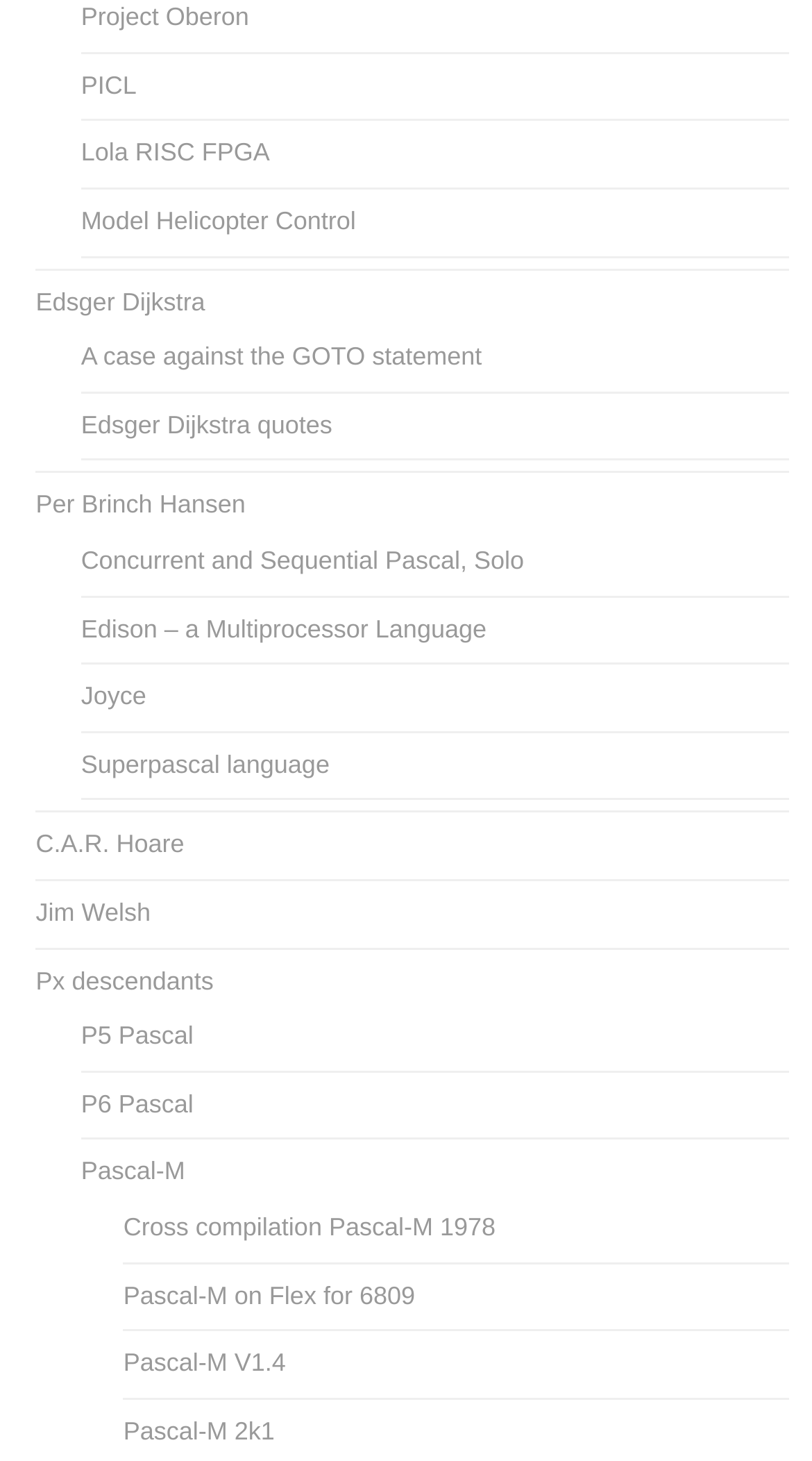Using the webpage screenshot and the element description - Citations, determine the bounding box coordinates. Specify the coordinates in the format (top-left x, top-left y, bottom-right x, bottom-right y) with values ranging from 0 to 1.

None